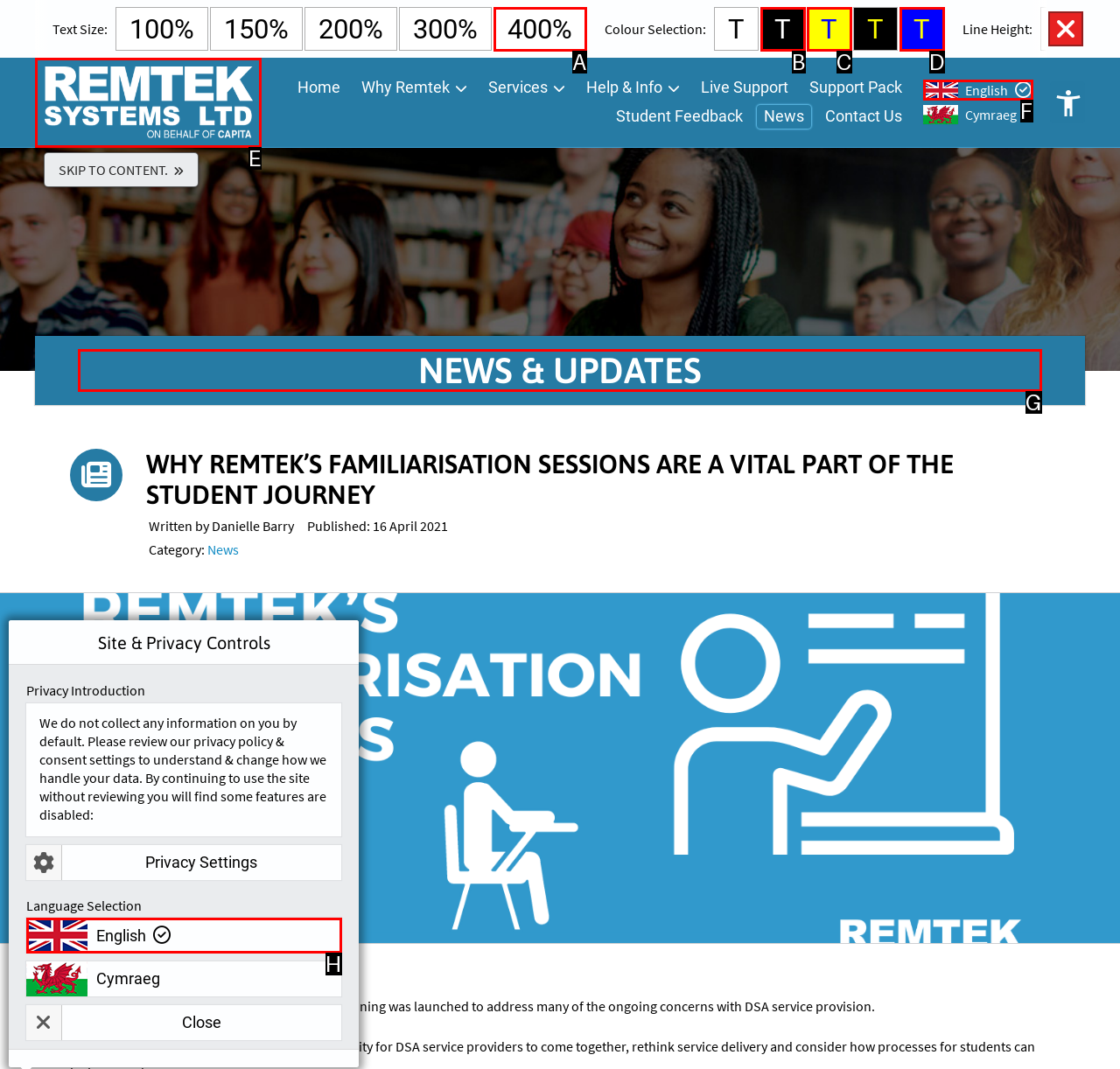Tell me which UI element to click to fulfill the given task: Read news and updates. Respond with the letter of the correct option directly.

G